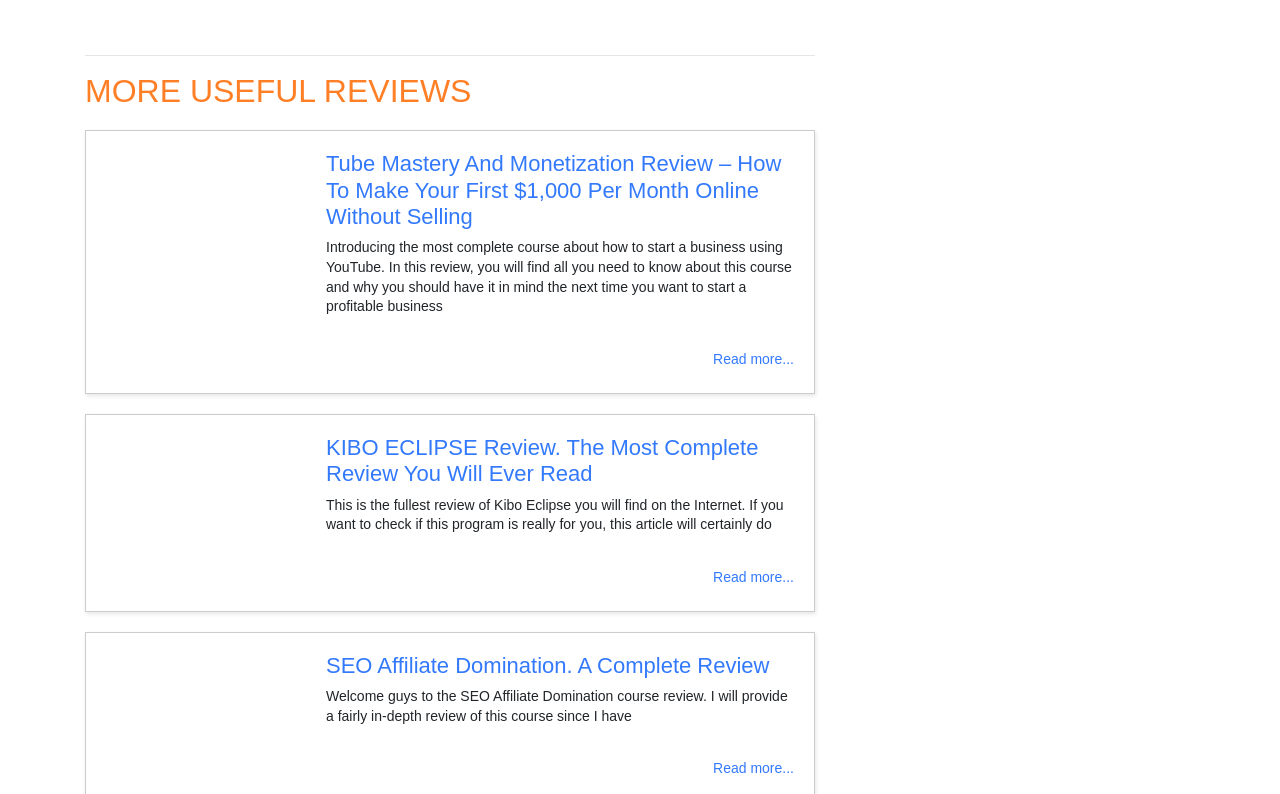Show the bounding box coordinates of the region that should be clicked to follow the instruction: "Read the review of Tube Mastery And Monetization."

[0.255, 0.191, 0.62, 0.29]